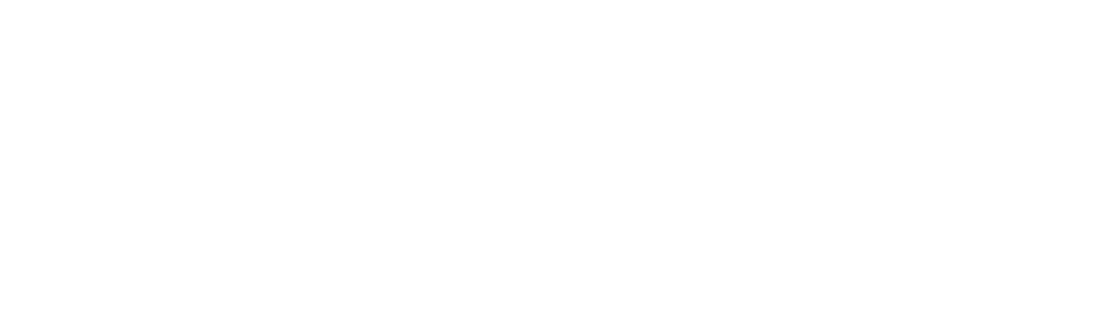Respond to the question below with a single word or phrase:
What is the background of the webpage?

Minimal